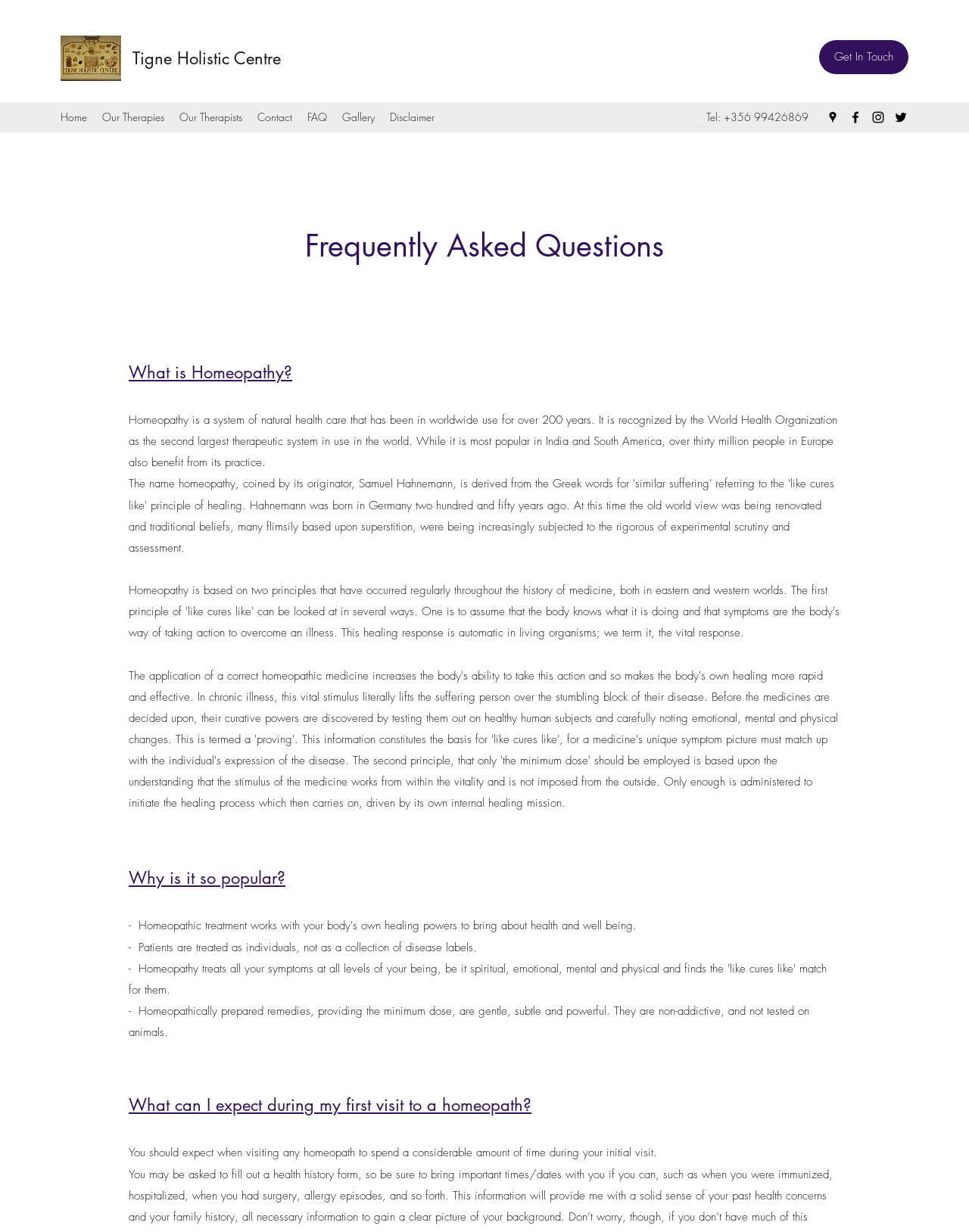Please determine the bounding box coordinates for the element that should be clicked to follow these instructions: "View the 'Gallery'".

[0.345, 0.086, 0.395, 0.104]